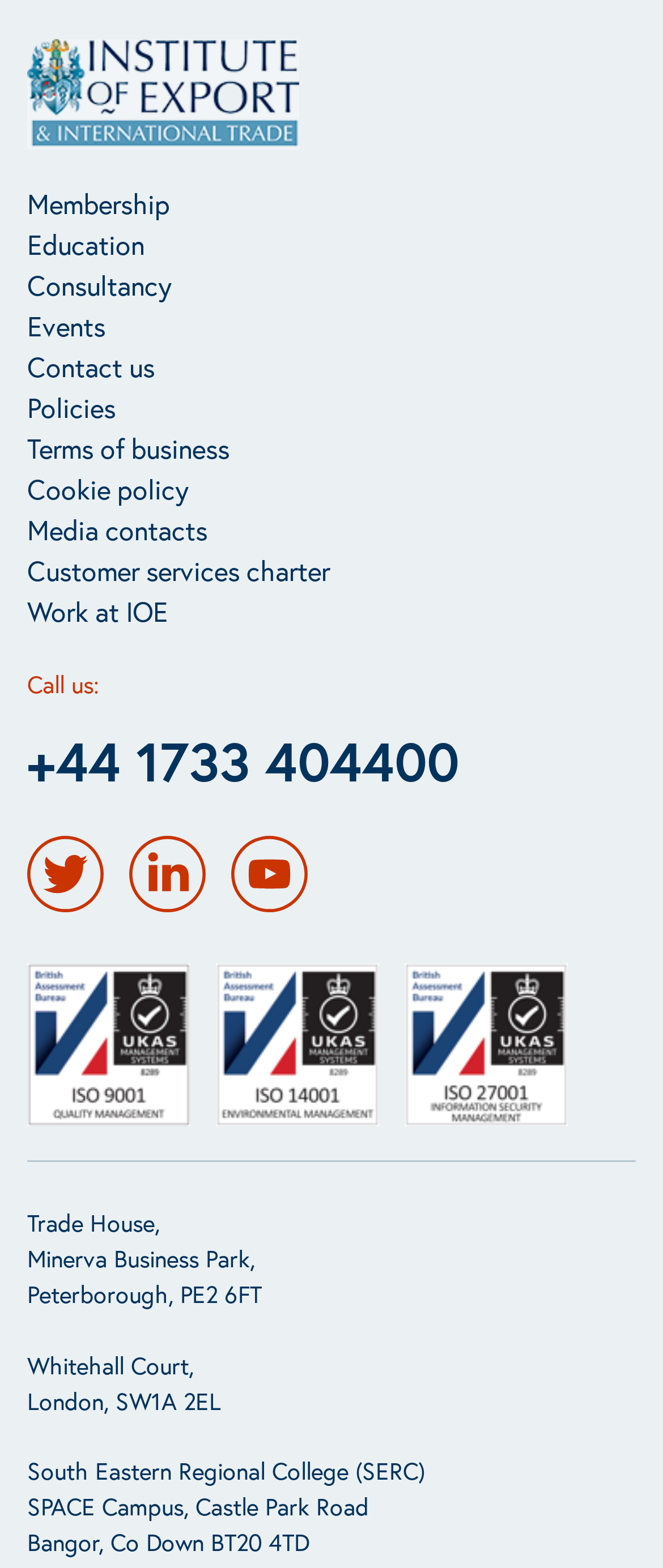Please determine the bounding box coordinates for the element with the description: "aria-label="Twitter"".

[0.041, 0.533, 0.156, 0.582]